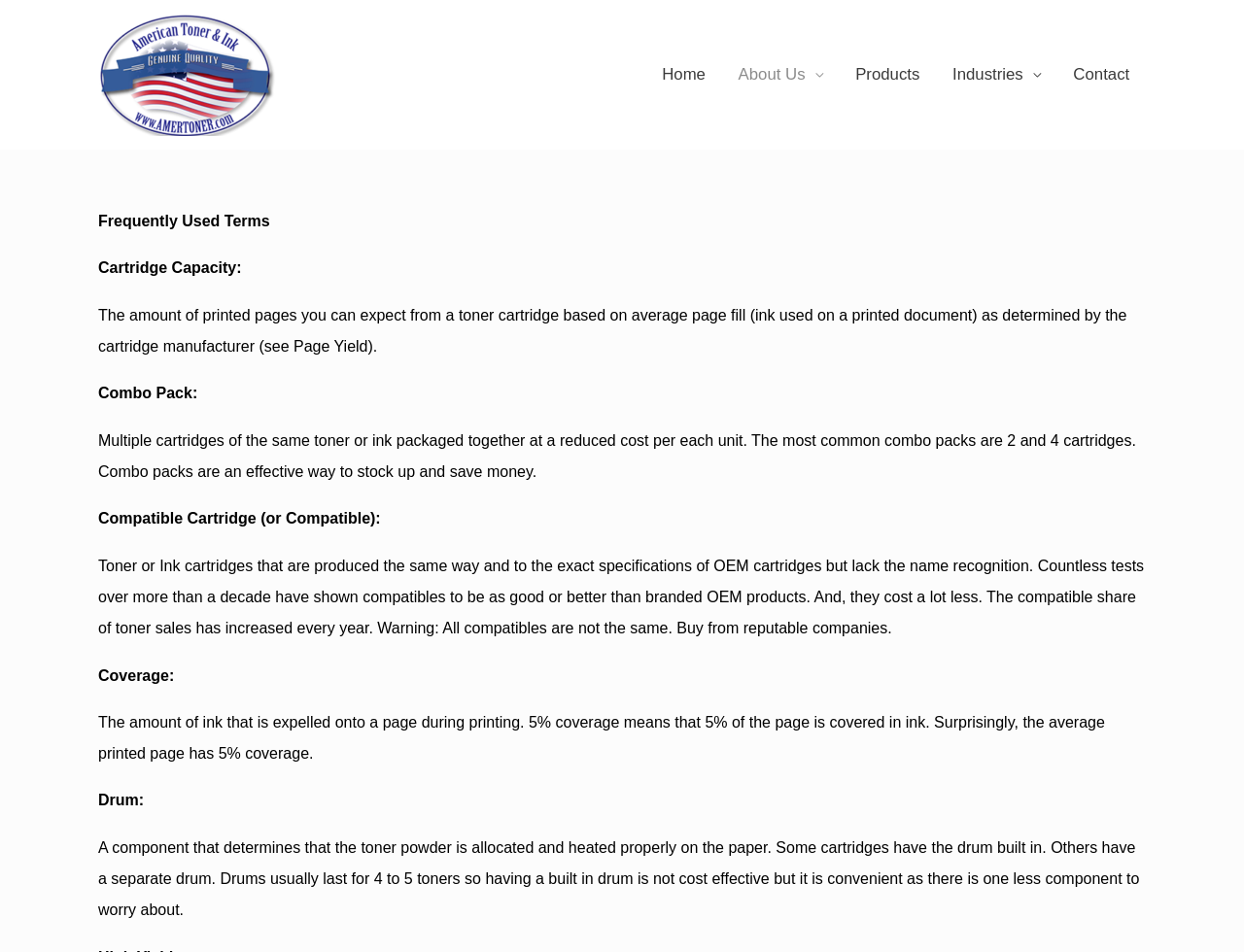Locate and provide the bounding box coordinates for the HTML element that matches this description: "About Us".

[0.58, 0.0, 0.675, 0.157]